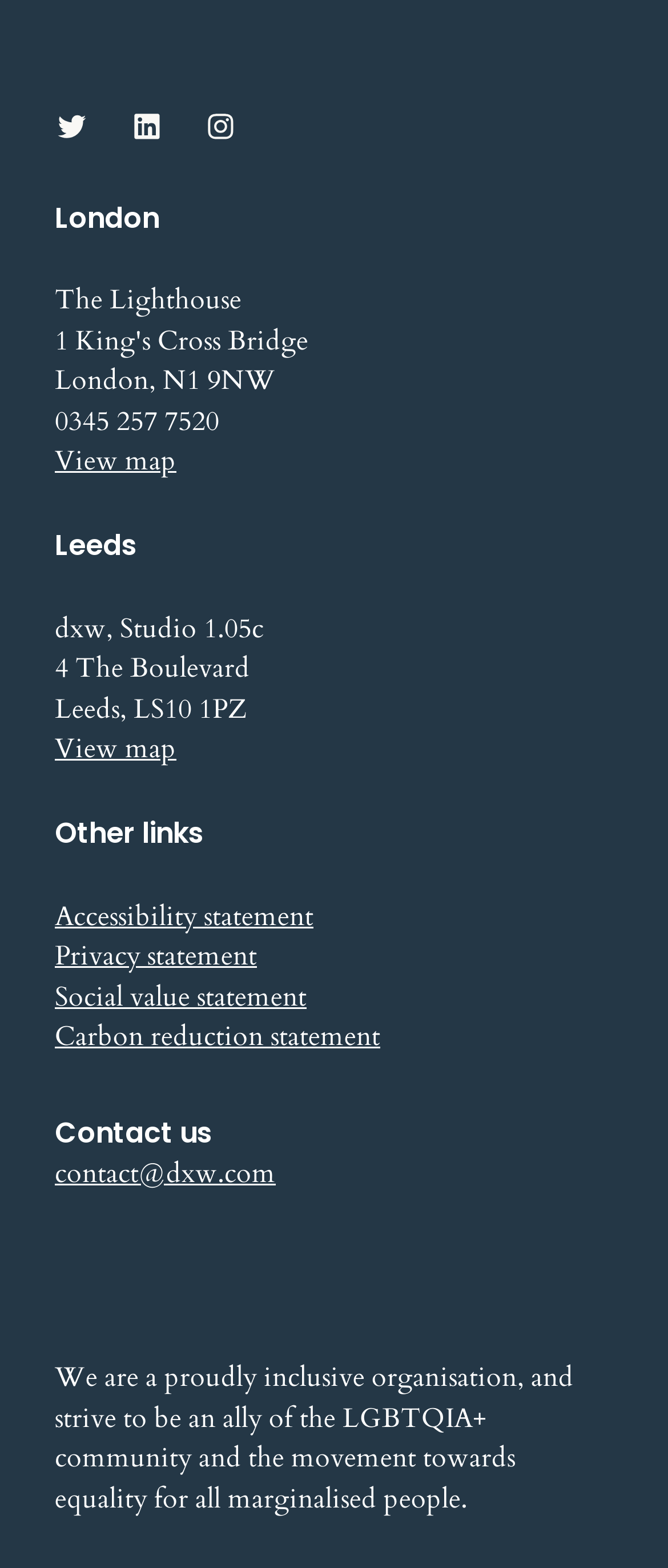Using the details from the image, please elaborate on the following question: What is the email address to contact?

I found the answer by looking at the link 'contact@dxw.com' which is located under the heading 'Contact us', indicating that it is the email address to contact.